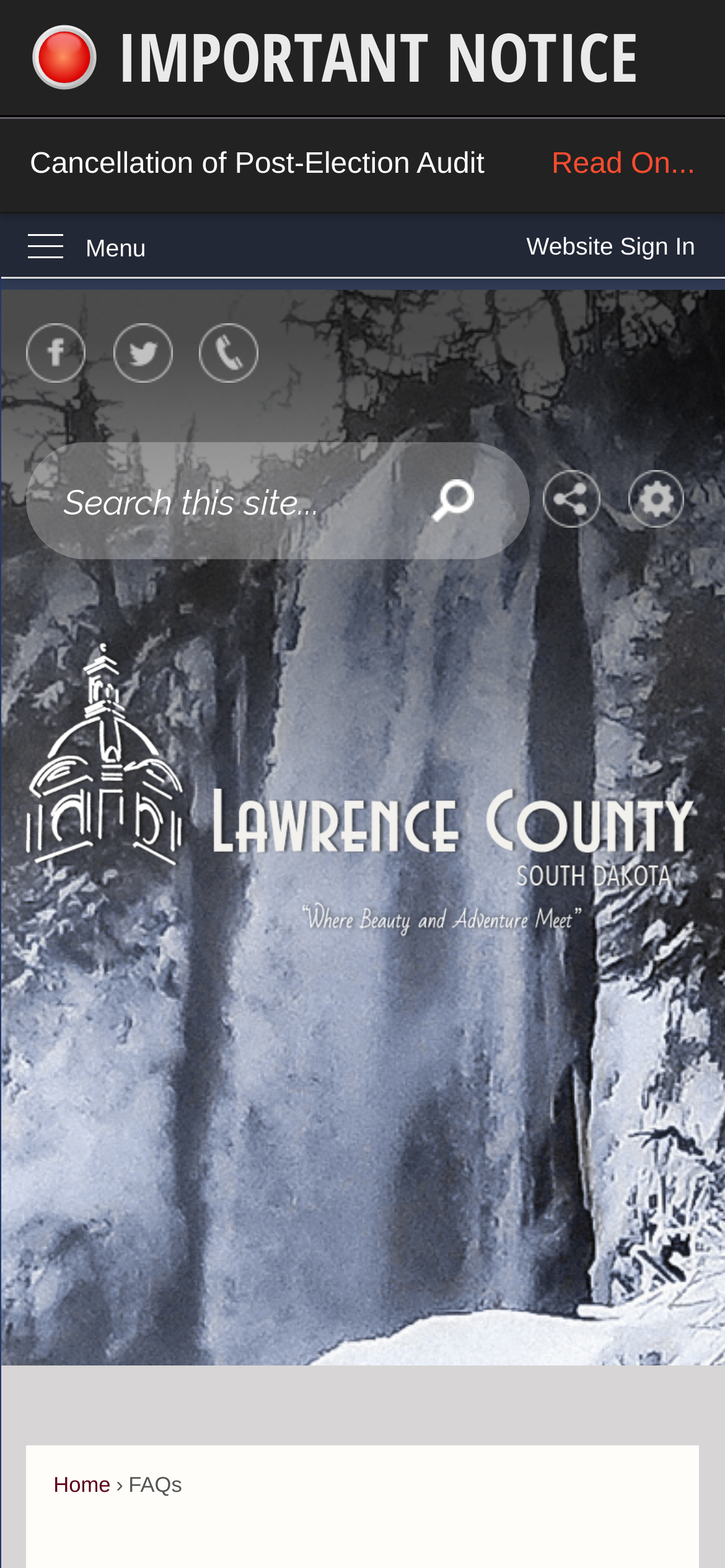Give the bounding box coordinates for the element described by: "Website Sign In".

[0.685, 0.137, 1.0, 0.178]